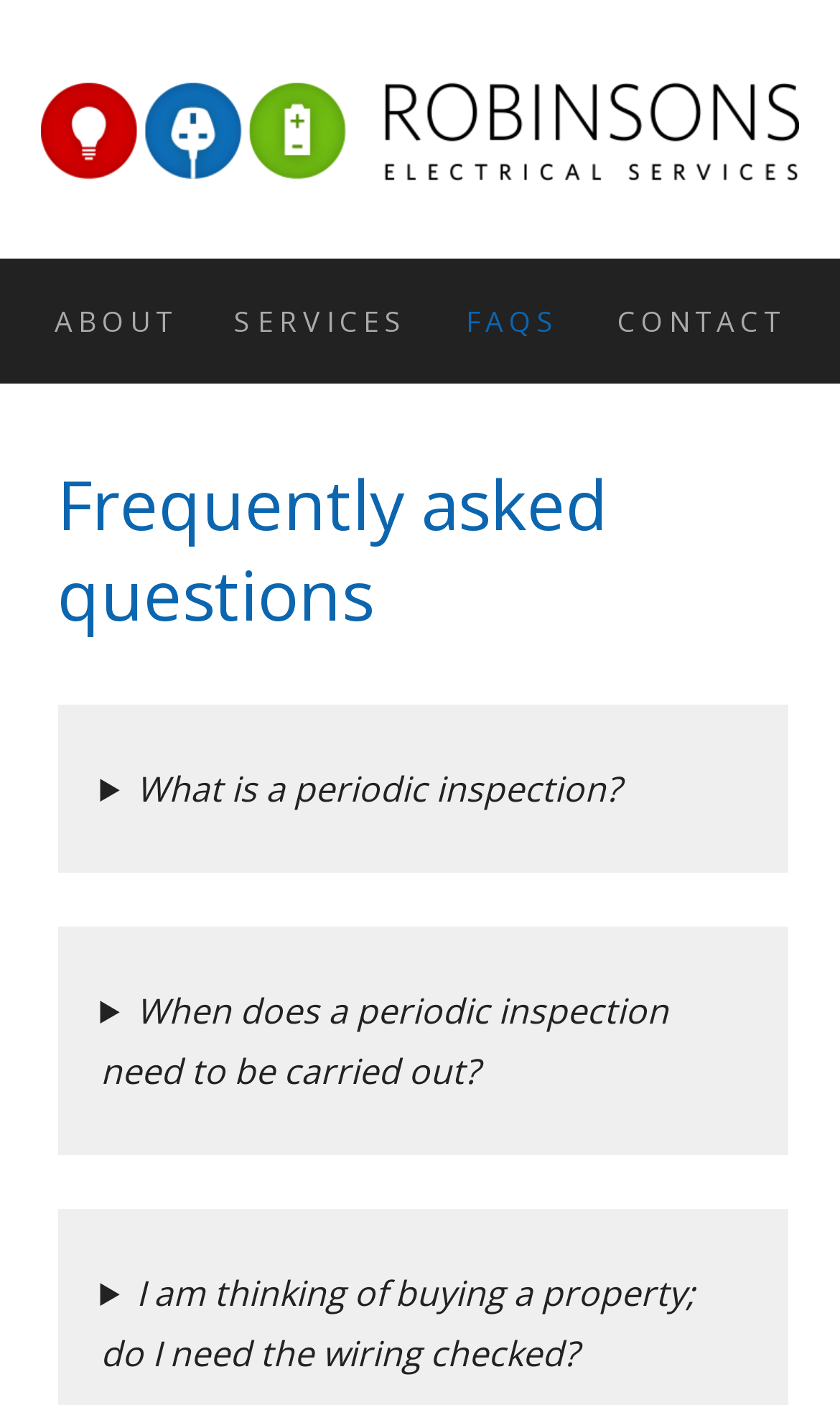Are all FAQs expanded by default?
Look at the image and answer with only one word or phrase.

No